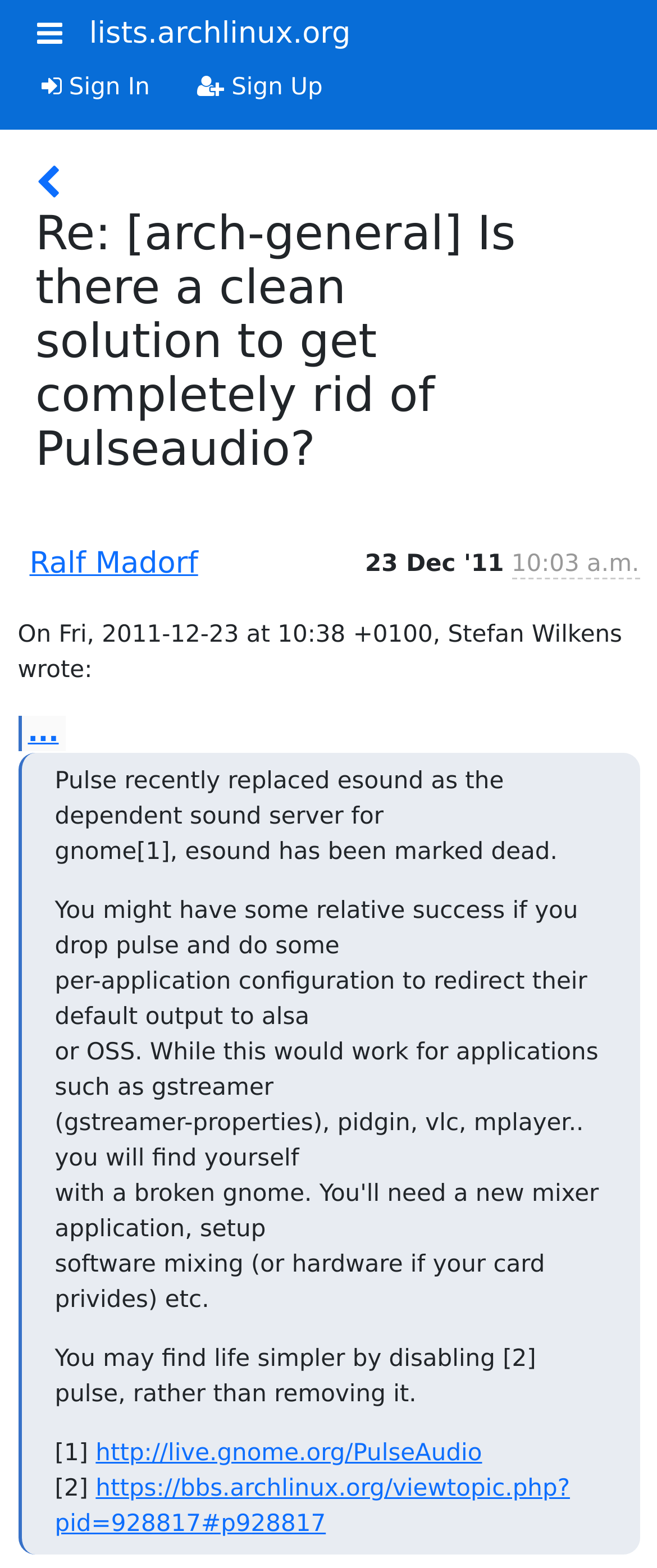Please examine the image and provide a detailed answer to the question: Who is the sender of the email?

I found the sender's name by looking at the heading element that says 'Ralf Madorf' which is located above the sender's time information.